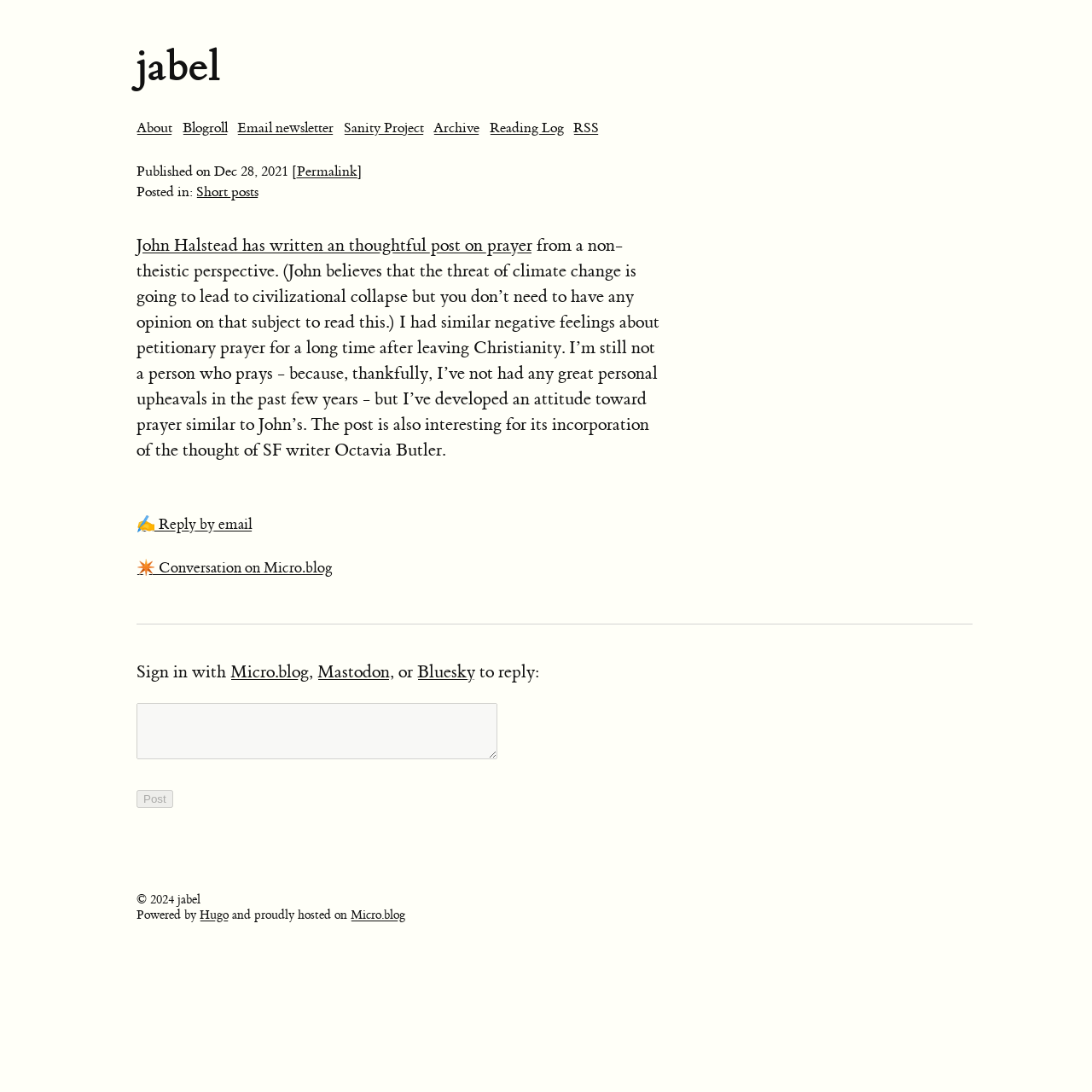What is the copyright year of the webpage?
Offer a detailed and full explanation in response to the question.

I found the copyright year of the webpage by looking at the static text in the contentinfo section, which contains the text '© 2024 jabel'.